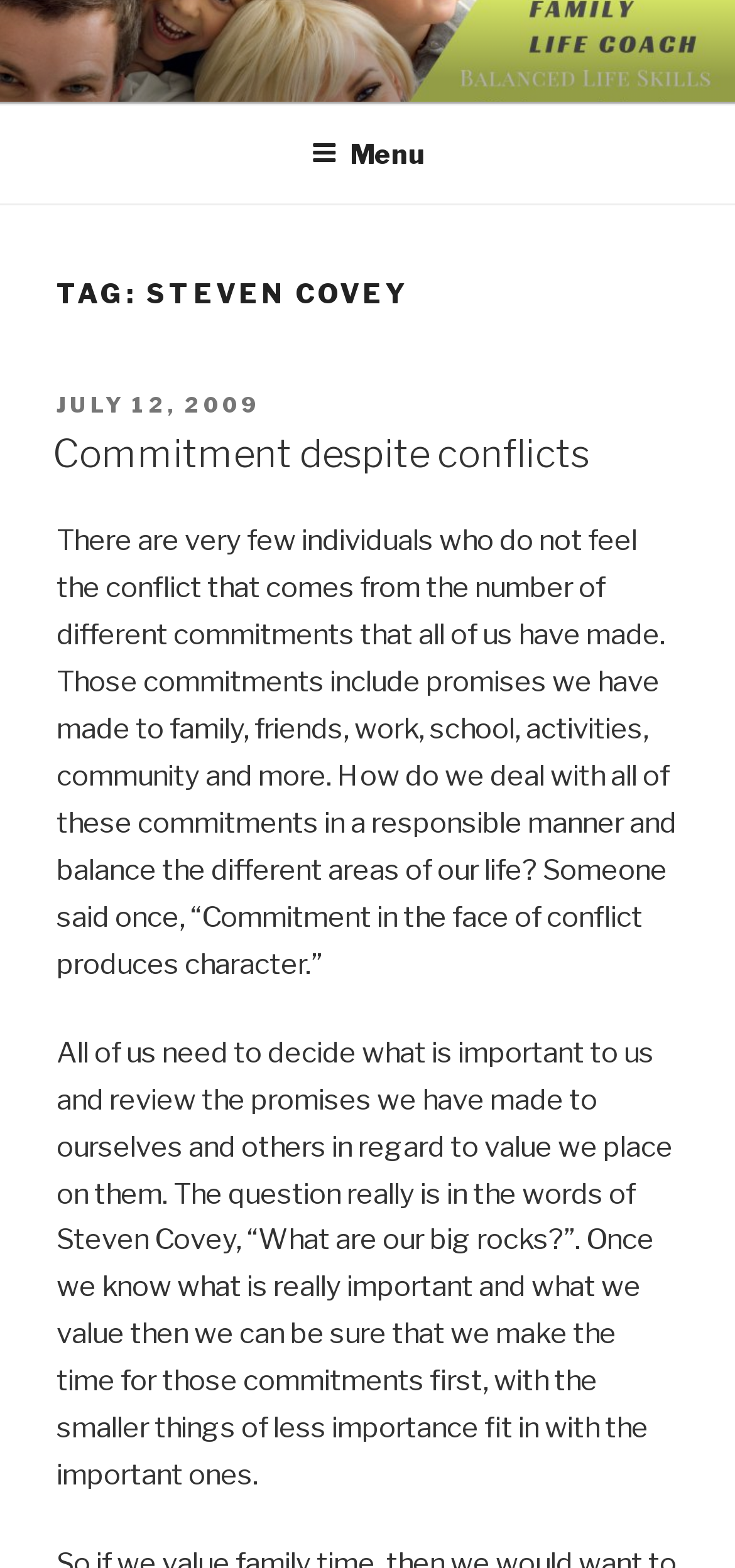Please identify the primary heading of the webpage and give its text content.

TAG: STEVEN COVEY